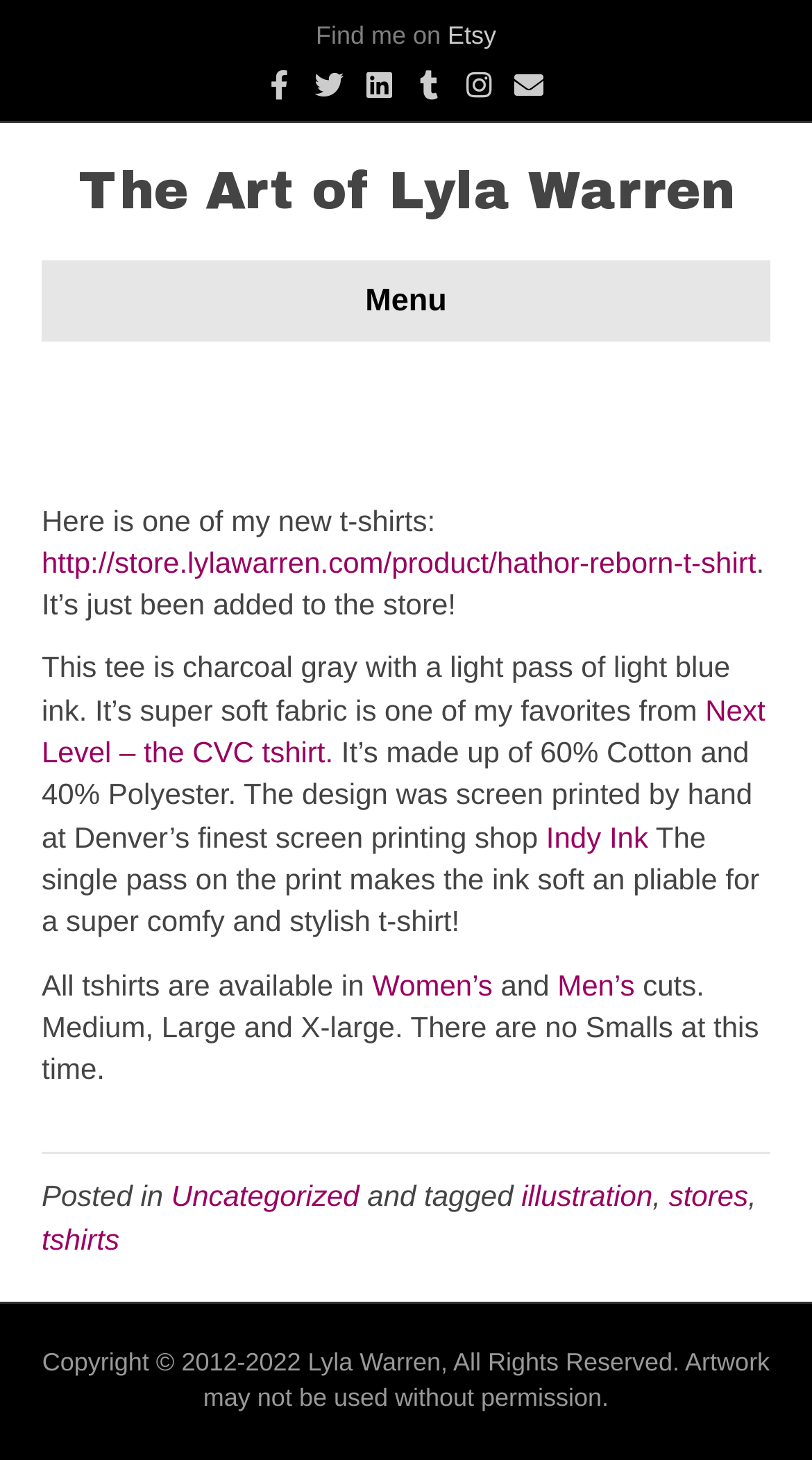Kindly determine the bounding box coordinates for the clickable area to achieve the given instruction: "Explore women's t-shirts".

[0.458, 0.663, 0.617, 0.685]